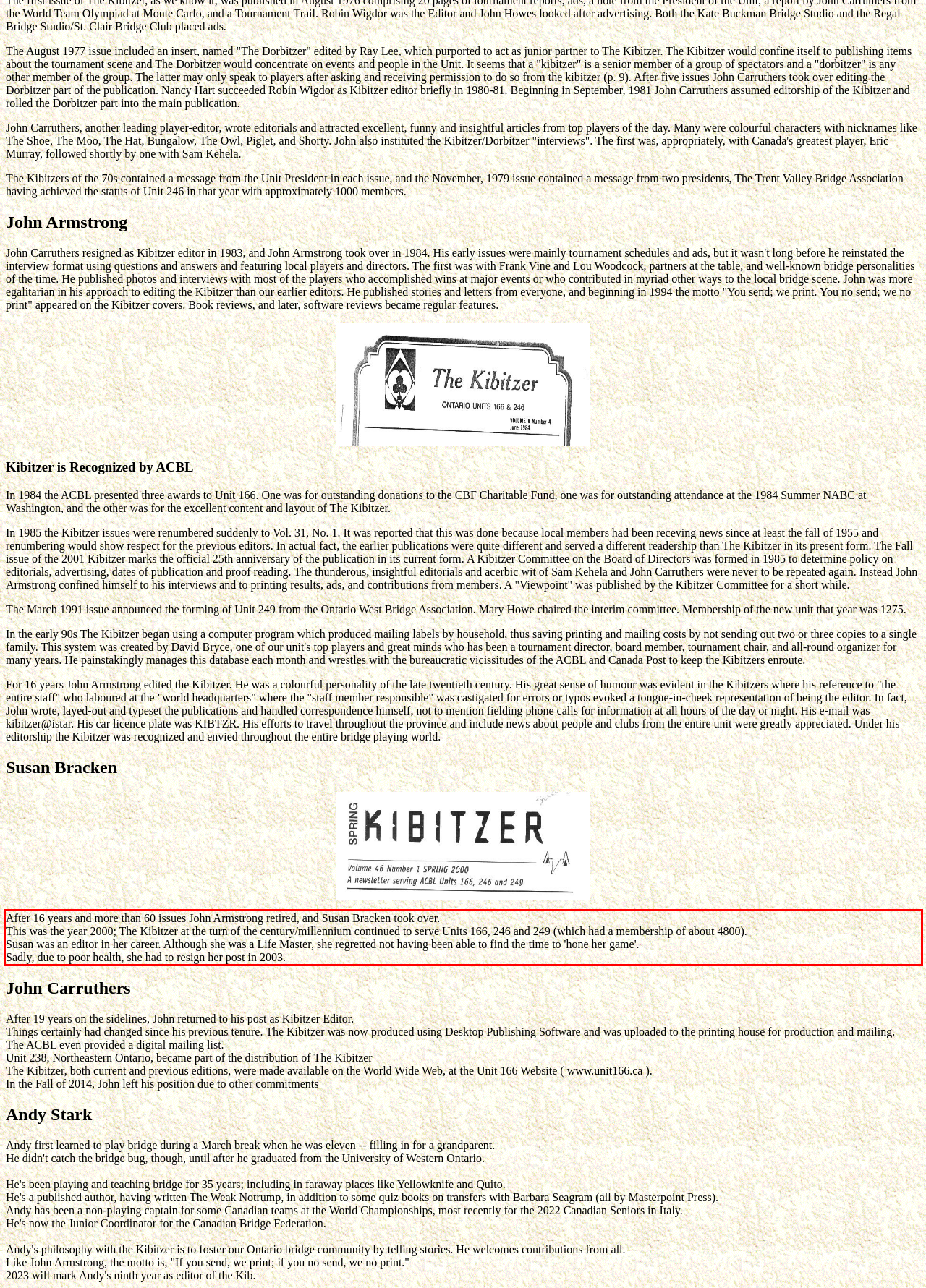Locate the red bounding box in the provided webpage screenshot and use OCR to determine the text content inside it.

After 16 years and more than 60 issues John Armstrong retired, and Susan Bracken took over. This was the year 2000; The Kibitzer at the turn of the century/millennium continued to serve Units 166, 246 and 249 (which had a membership of about 4800). Susan was an editor in her career. Although she was a Life Master, she regretted not having been able to find the time to 'hone her game'. Sadly, due to poor health, she had to resign her post in 2003.